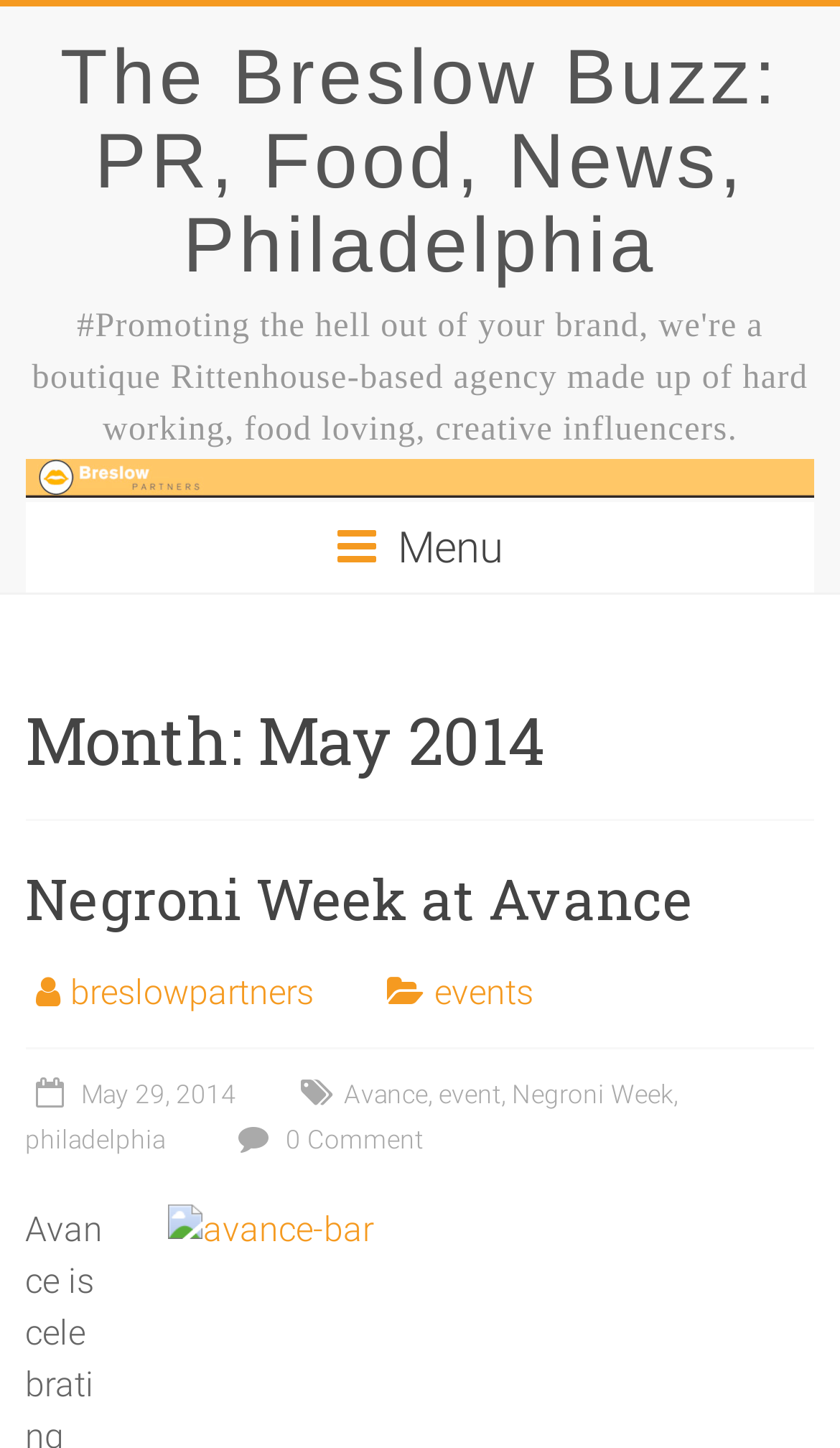Please identify the bounding box coordinates of the element that needs to be clicked to execute the following command: "Read the post about Negroni Week". Provide the bounding box using four float numbers between 0 and 1, formatted as [left, top, right, bottom].

[0.609, 0.746, 0.802, 0.766]